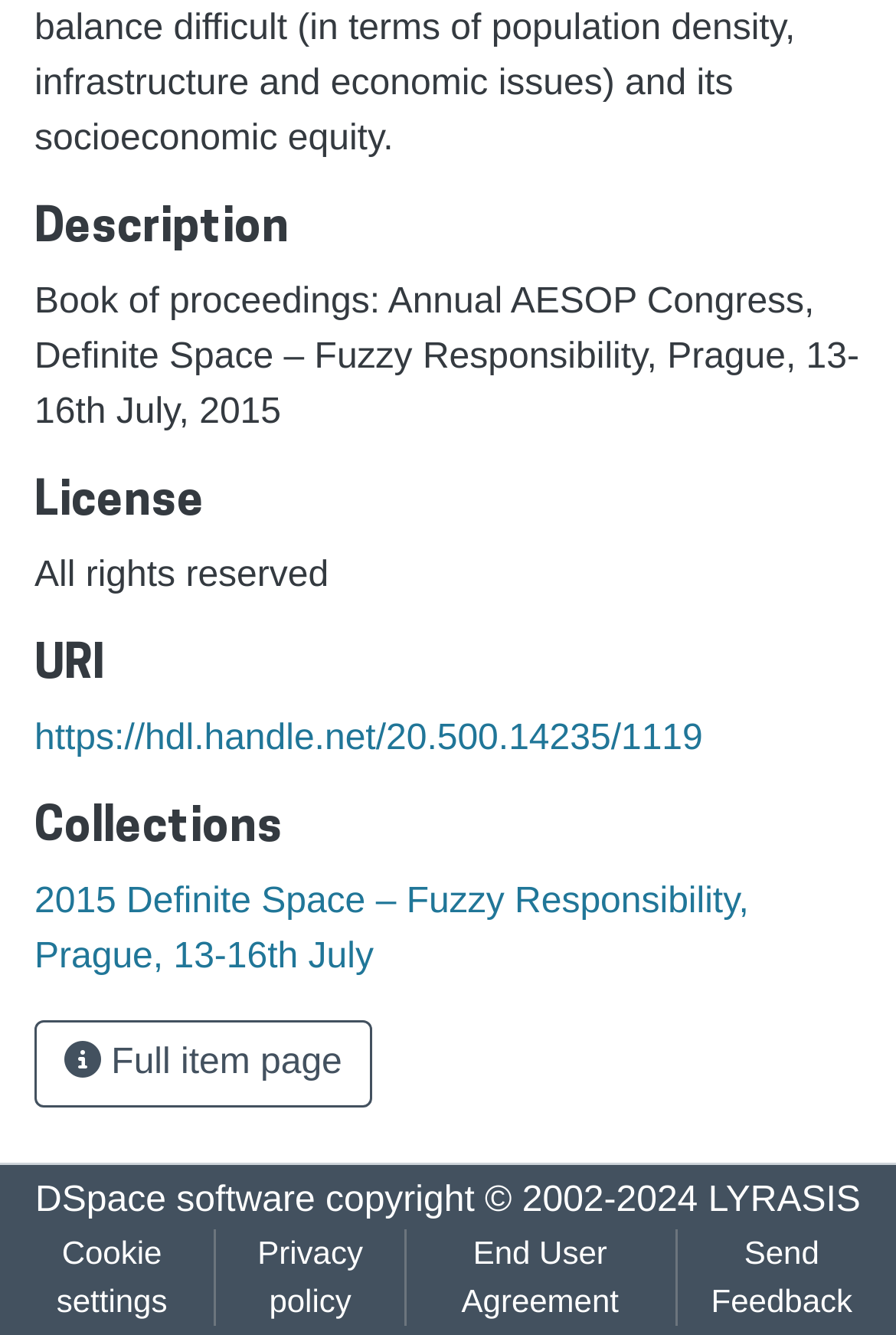Identify the bounding box coordinates of the clickable region to carry out the given instruction: "Explore collections".

[0.038, 0.66, 0.836, 0.731]